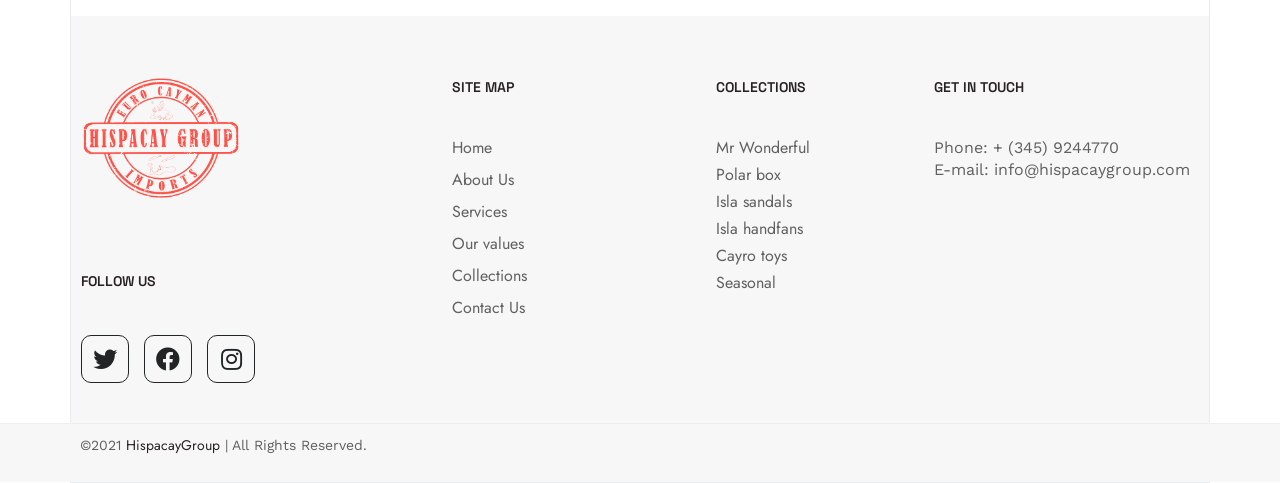Analyze the image and provide a detailed answer to the question: What is the last collection listed?

The webpage lists several collections, and the last one mentioned is 'Seasonal', which can be found under the 'COLLECTIONS' heading.